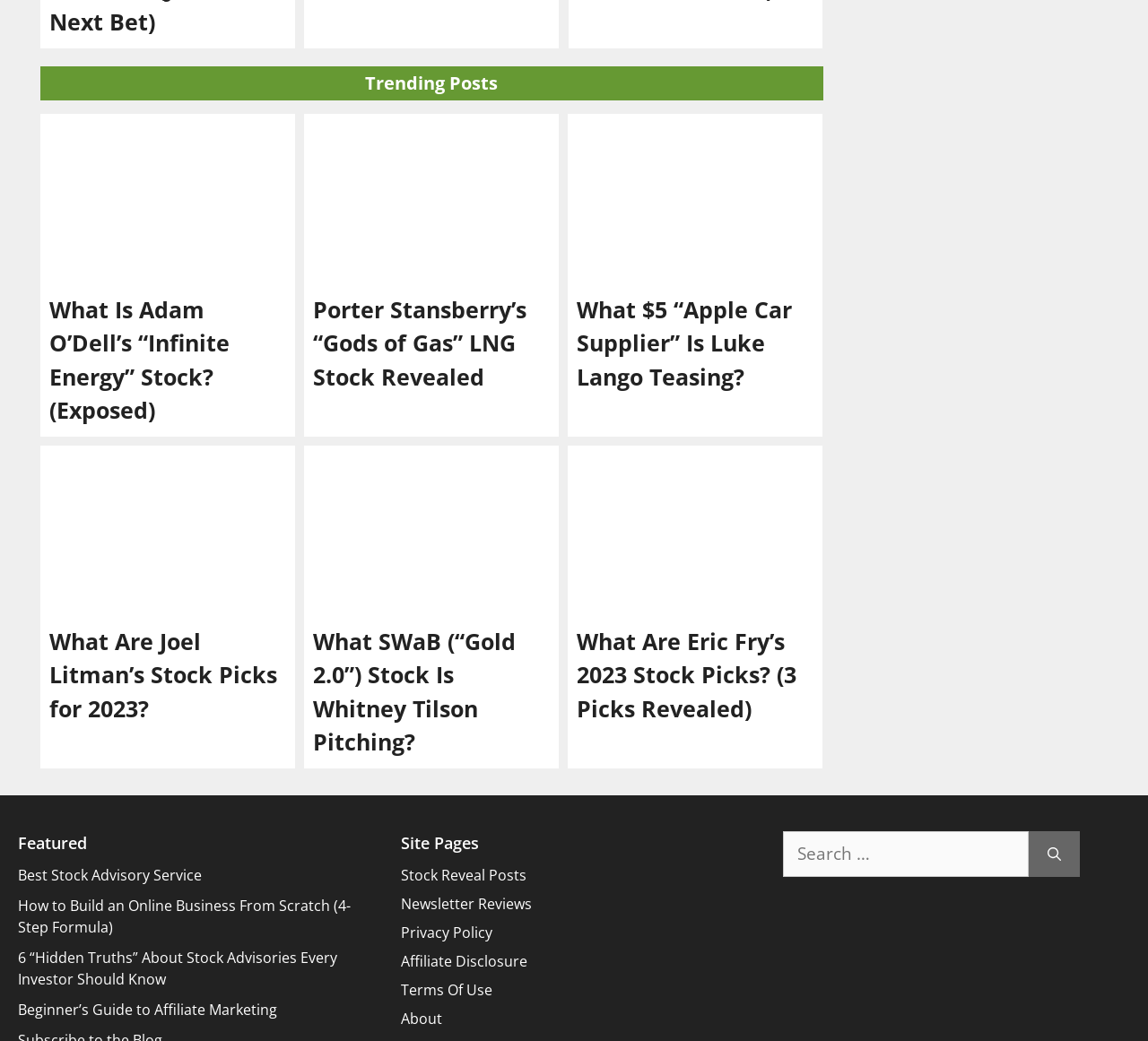Please identify the bounding box coordinates of the region to click in order to complete the task: "Search for a term". The coordinates must be four float numbers between 0 and 1, specified as [left, top, right, bottom].

[0.682, 0.799, 0.896, 0.842]